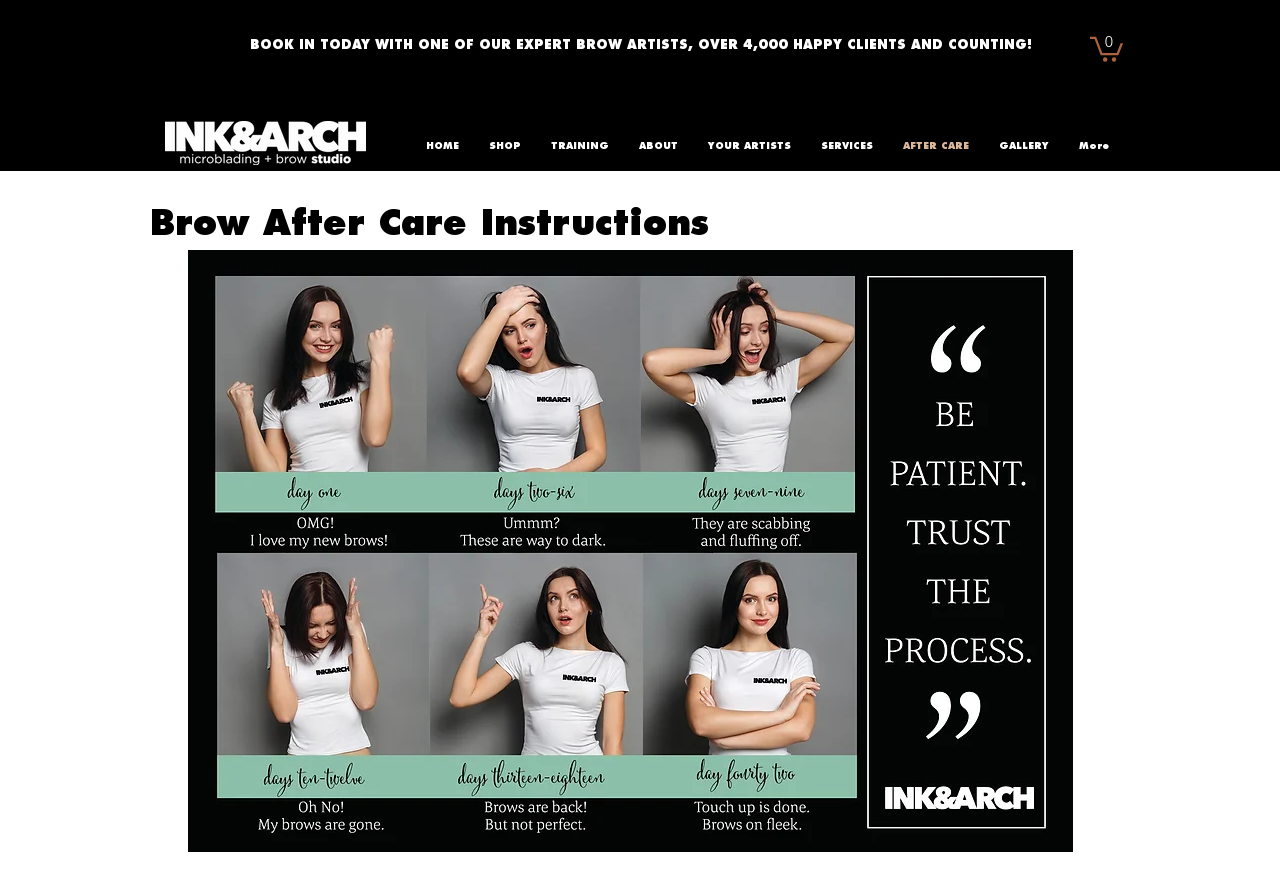What is the number of items in the cart?
Respond to the question with a well-detailed and thorough answer.

I found the button with the text 'Cart with 0 items' at the top right corner of the webpage, which indicates that there are currently 0 items in the cart.